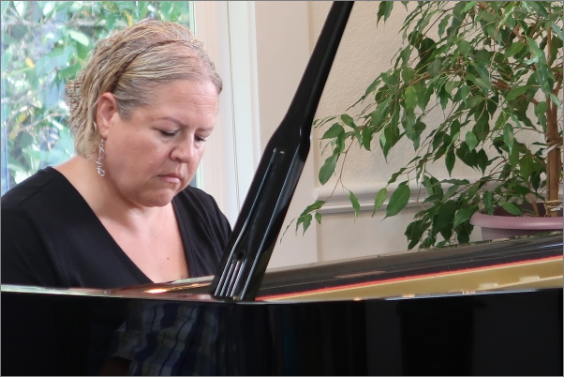What is in the background of the scene?
Look at the screenshot and give a one-word or phrase answer.

A lush green plant